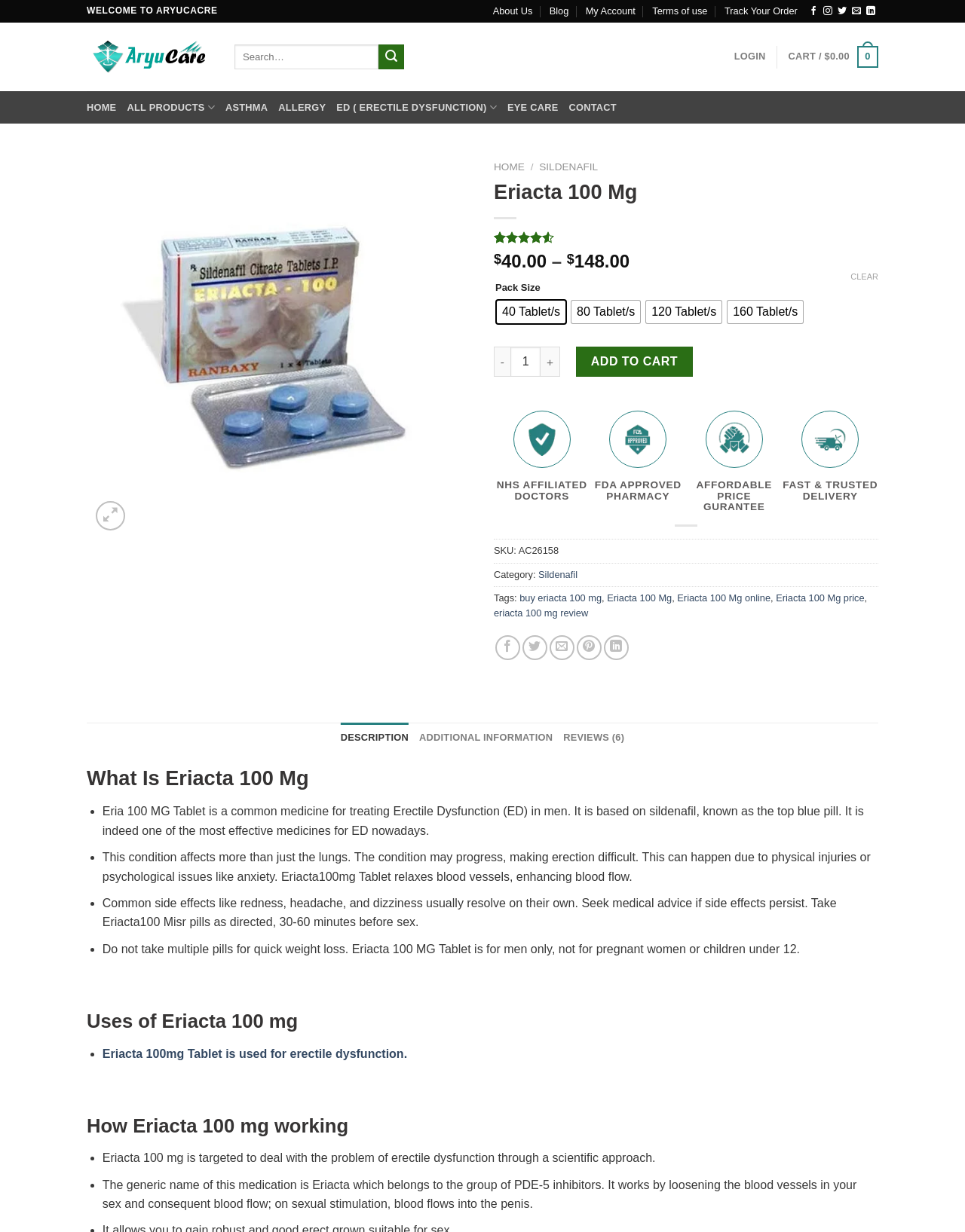Generate a thorough explanation of the webpage's elements.

The webpage is an online pharmacy store, specifically showcasing the product Eriacta 100 Mg, a generic Viagra used for erectile dysfunction treatment. At the top, there is a header section with a welcome message "WELCOME TO ARYUCACRE" and a navigation menu with links to "About Us", "Blog", "My Account", and other pages. Below the header, there are social media links to follow the pharmacy on Facebook, Instagram, Twitter, and LinkedIn.

On the left side, there is a search bar with a submit button, allowing users to search for products. Below the search bar, there is a menu with links to various categories, including "HOME", "ALL PRODUCTS", "ASTHMA", "ALLERGY", "ED (ERECTILE DYSFUNCTION)", and "EYE CARE".

The main content area is dedicated to the product Eriacta 100 Mg. There is a heading with the product name, followed by a rating section with 4.50 out of 5 stars based on customer ratings. The product price is displayed, ranging from $40.00 to $148.00, depending on the pack size. Users can select the pack size from a radio group with options for 40, 80, 120, or 160 tablets.

Below the price section, there are buttons to decrease or increase the product quantity, as well as an "ADD TO CART" button. The product description is accompanied by three badges, indicating that the pharmacy has NHS-affiliated doctors, is FDA-approved, and offers an affordable price guarantee. There is also a section highlighting the benefits of fast and trusted delivery.

At the bottom of the page, there are additional product details, including the SKU number, category, and tags. There are also links to related products and reviews. Finally, there are social media sharing links to share the product on Facebook and Twitter.